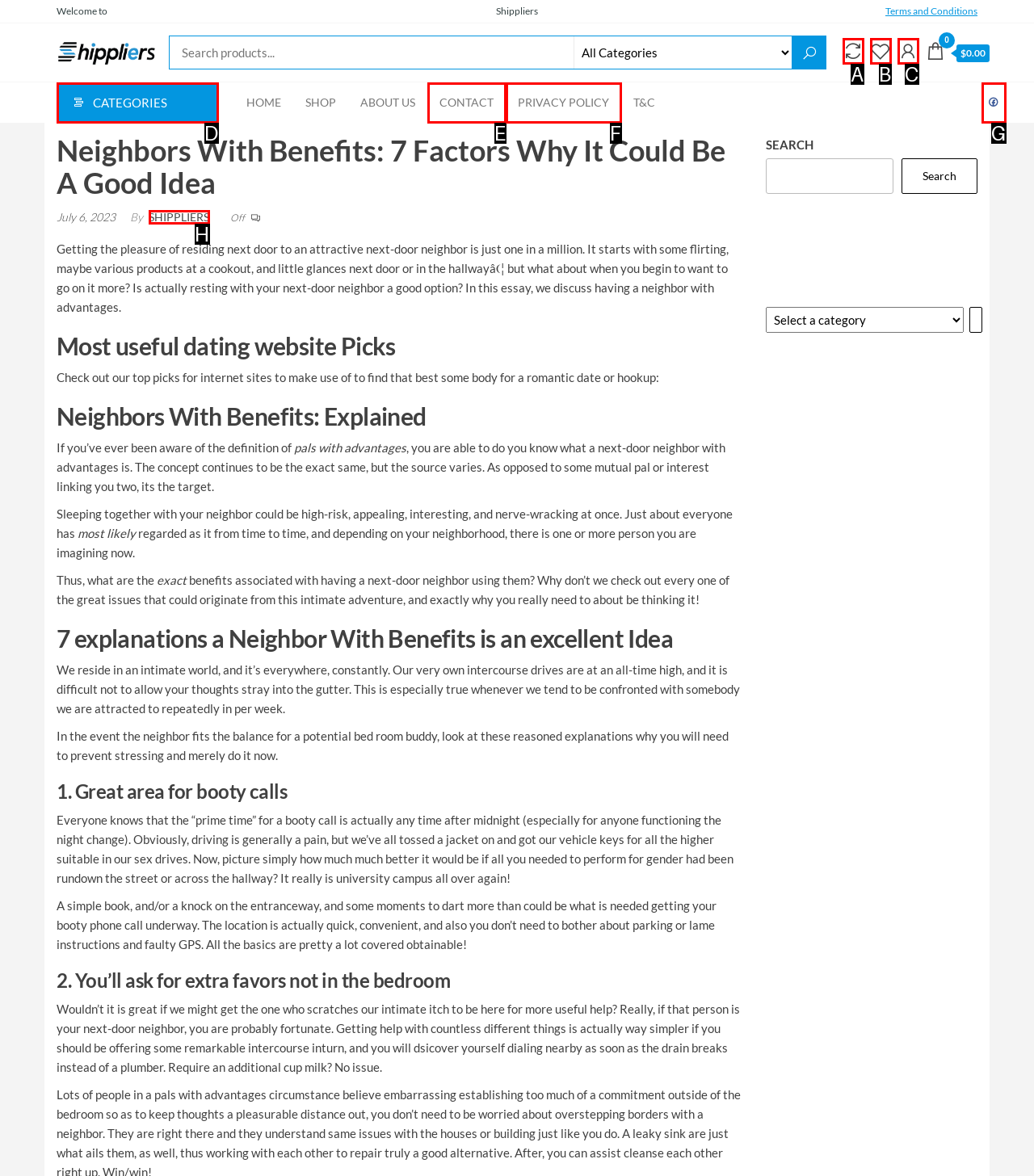Which lettered option matches the following description: title="My Account"
Provide the letter of the matching option directly.

C